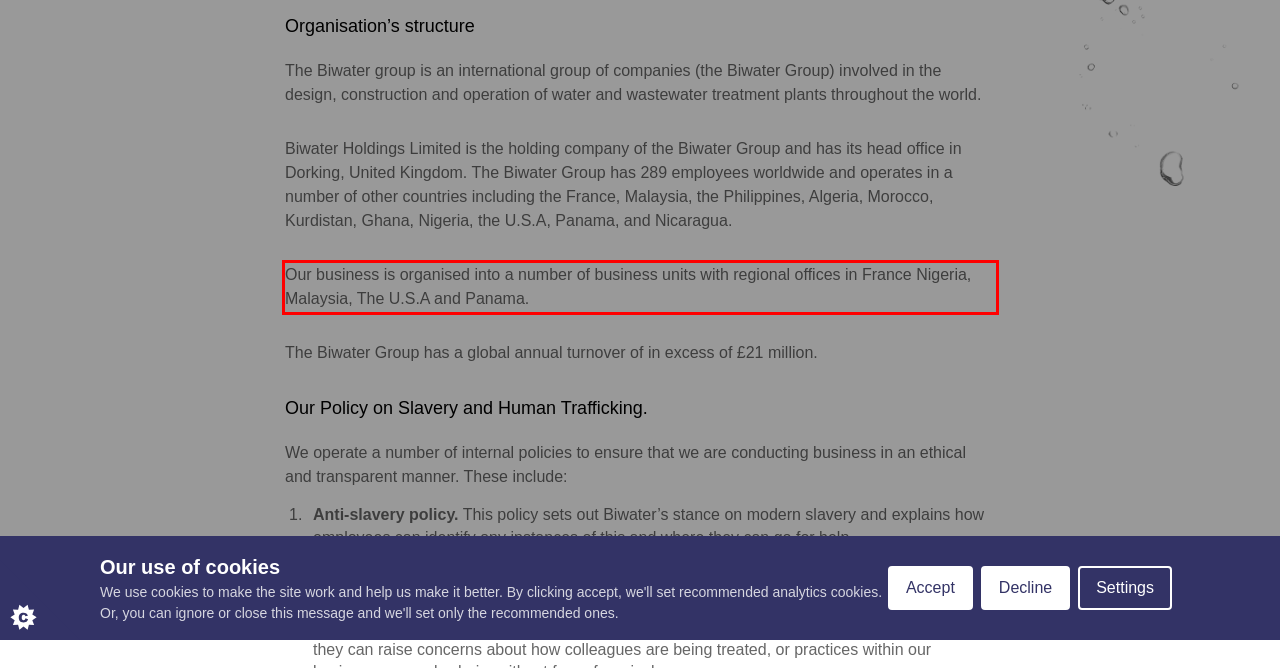Given a screenshot of a webpage, locate the red bounding box and extract the text it encloses.

Our business is organised into a number of business units with regional offices in France Nigeria, Malaysia, The U.S.A and Panama.